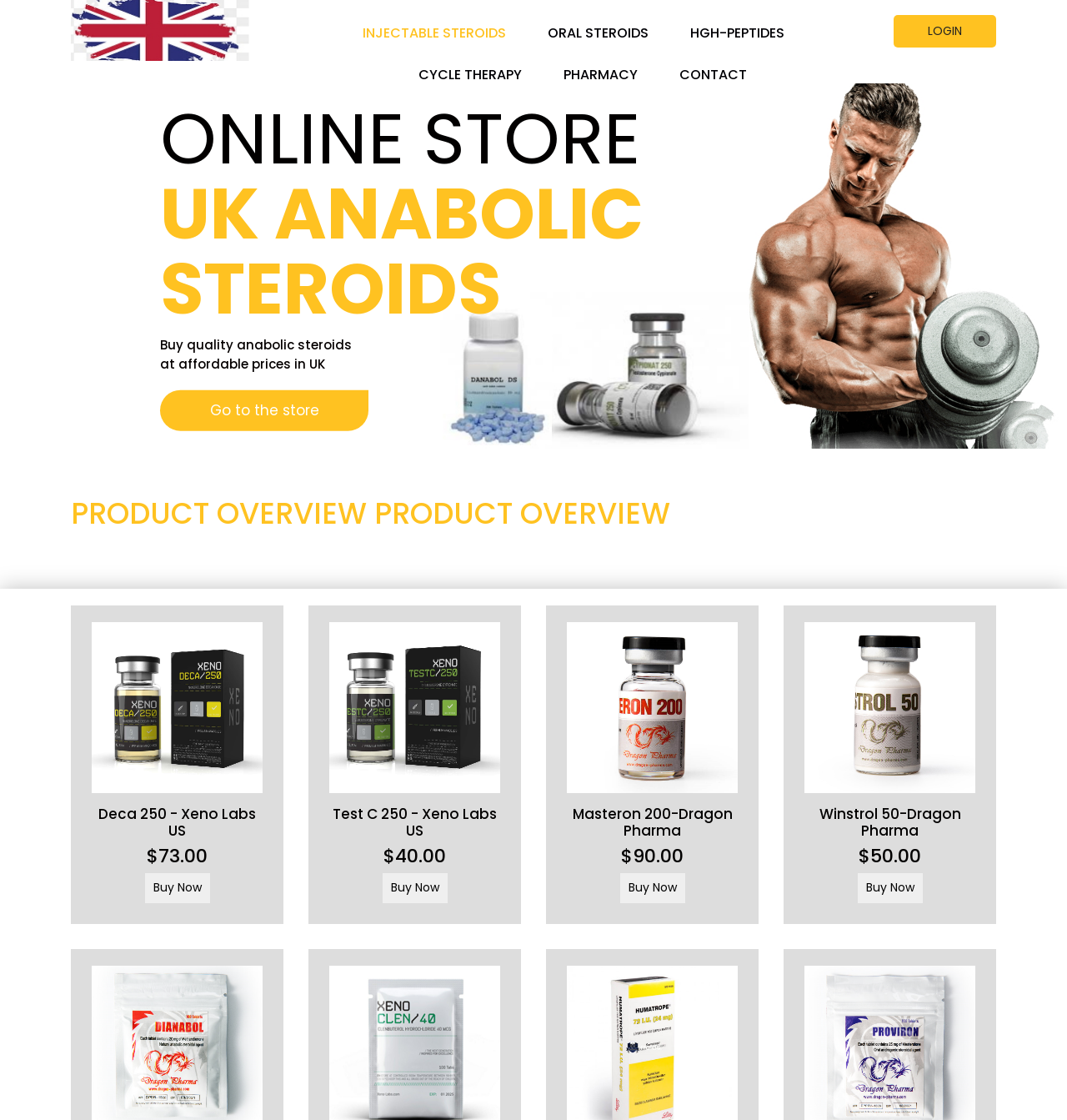Please respond to the question with a concise word or phrase:
What is the category of steroids at the top left?

Injectable